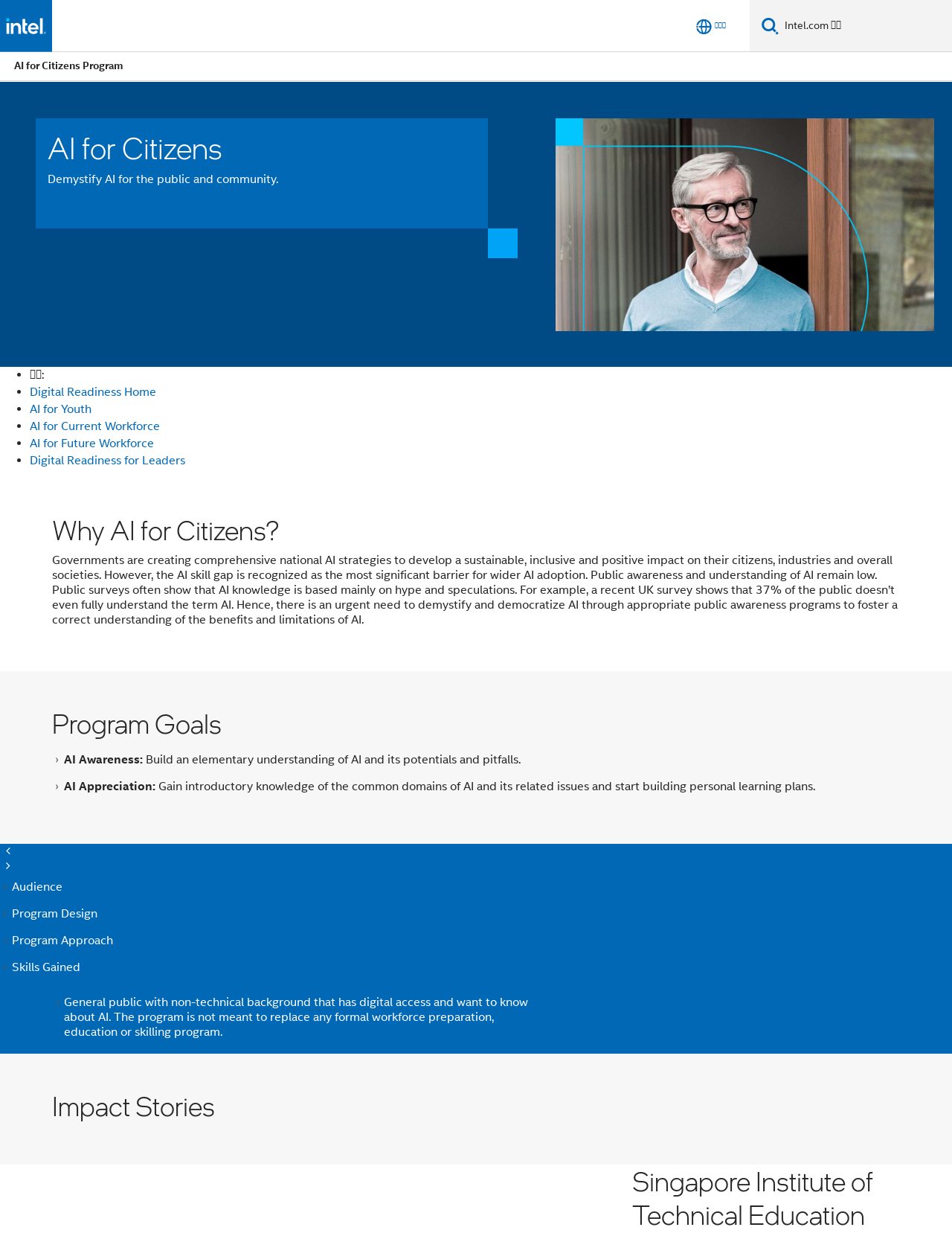Determine the bounding box coordinates of the element's region needed to click to follow the instruction: "Select the language". Provide these coordinates as four float numbers between 0 and 1, formatted as [left, top, right, bottom].

[0.727, 0.0, 0.766, 0.042]